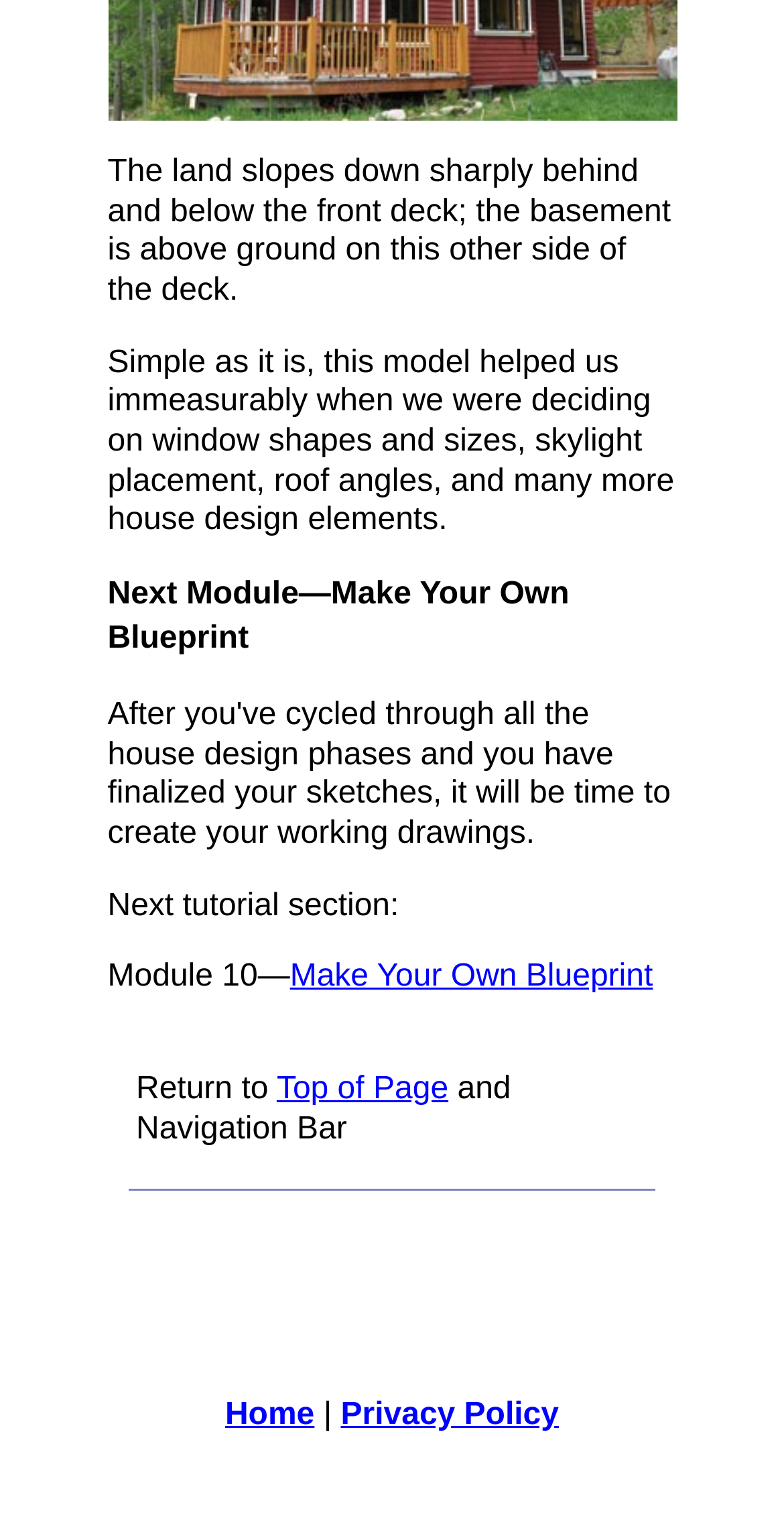Using the webpage screenshot, locate the HTML element that fits the following description and provide its bounding box: "Home".

[0.287, 0.912, 0.401, 0.934]